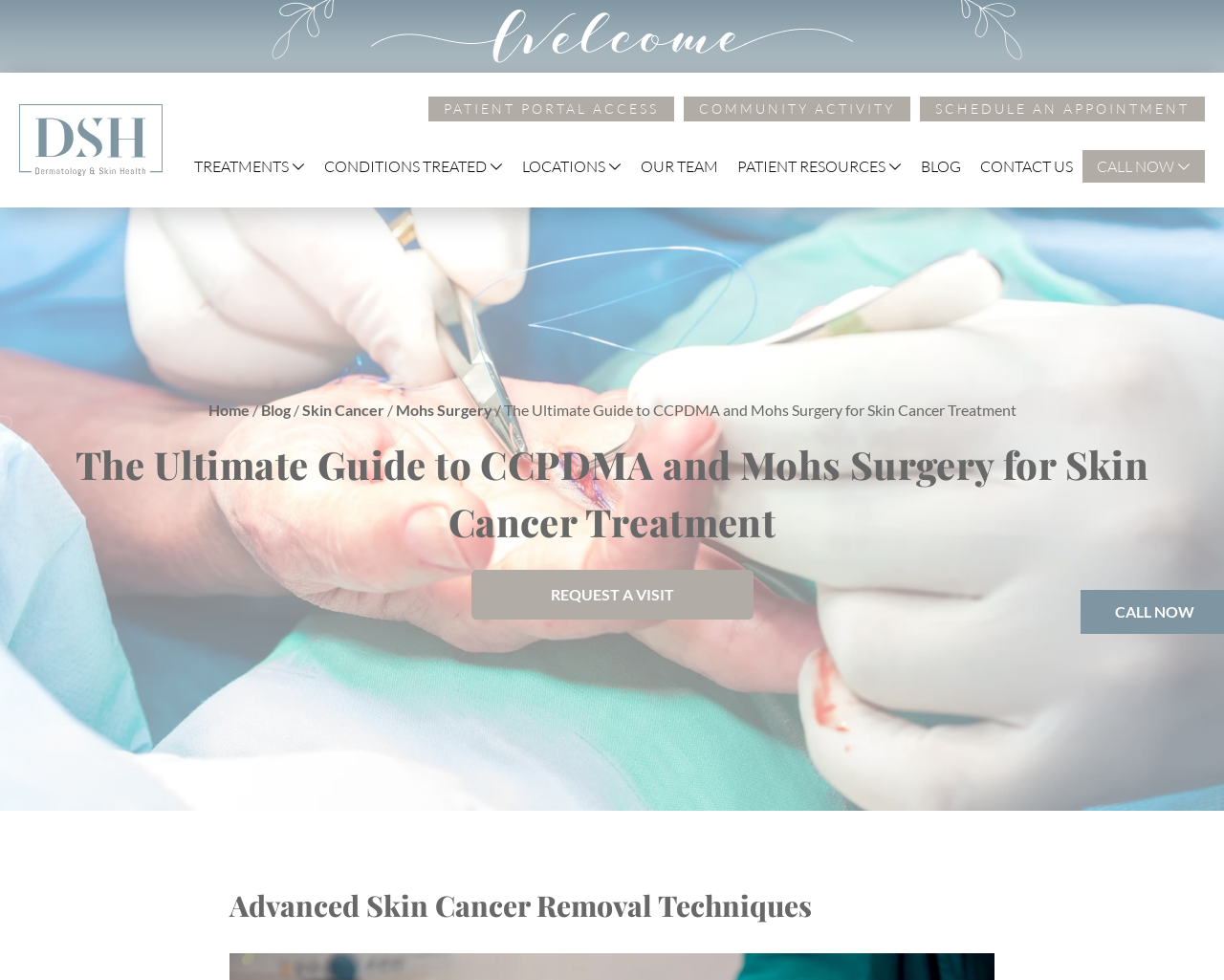Given the description SCHEDULE AN APPOINTMENT, predict the bounding box coordinates of the UI element. Ensure the coordinates are in the format (top-left x, top-left y, bottom-right x, bottom-right y) and all values are between 0 and 1.

[0.752, 0.099, 0.984, 0.124]